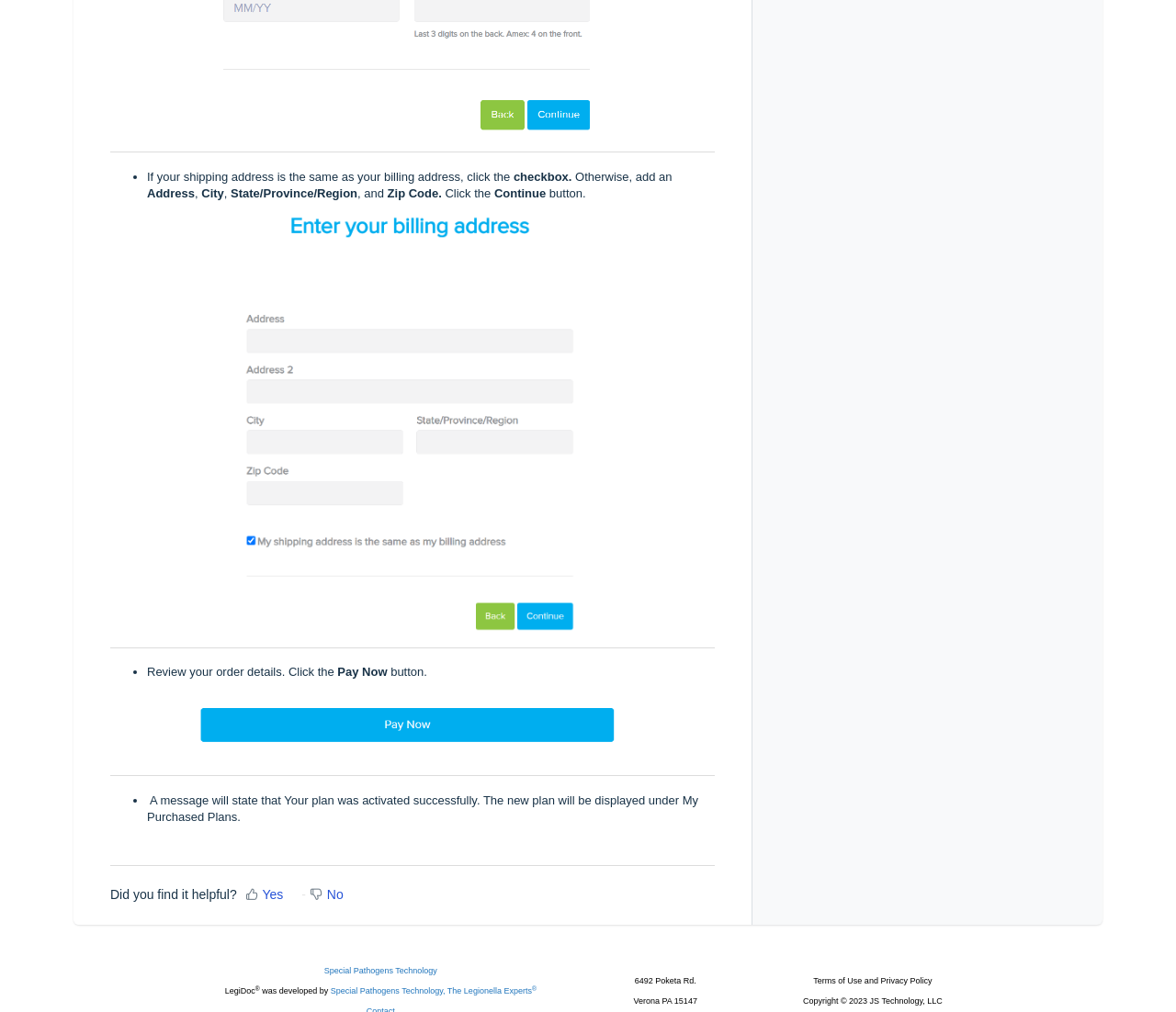What is the purpose of the 'Did you find it helpful?' section?
Answer the question using a single word or phrase, according to the image.

To provide feedback